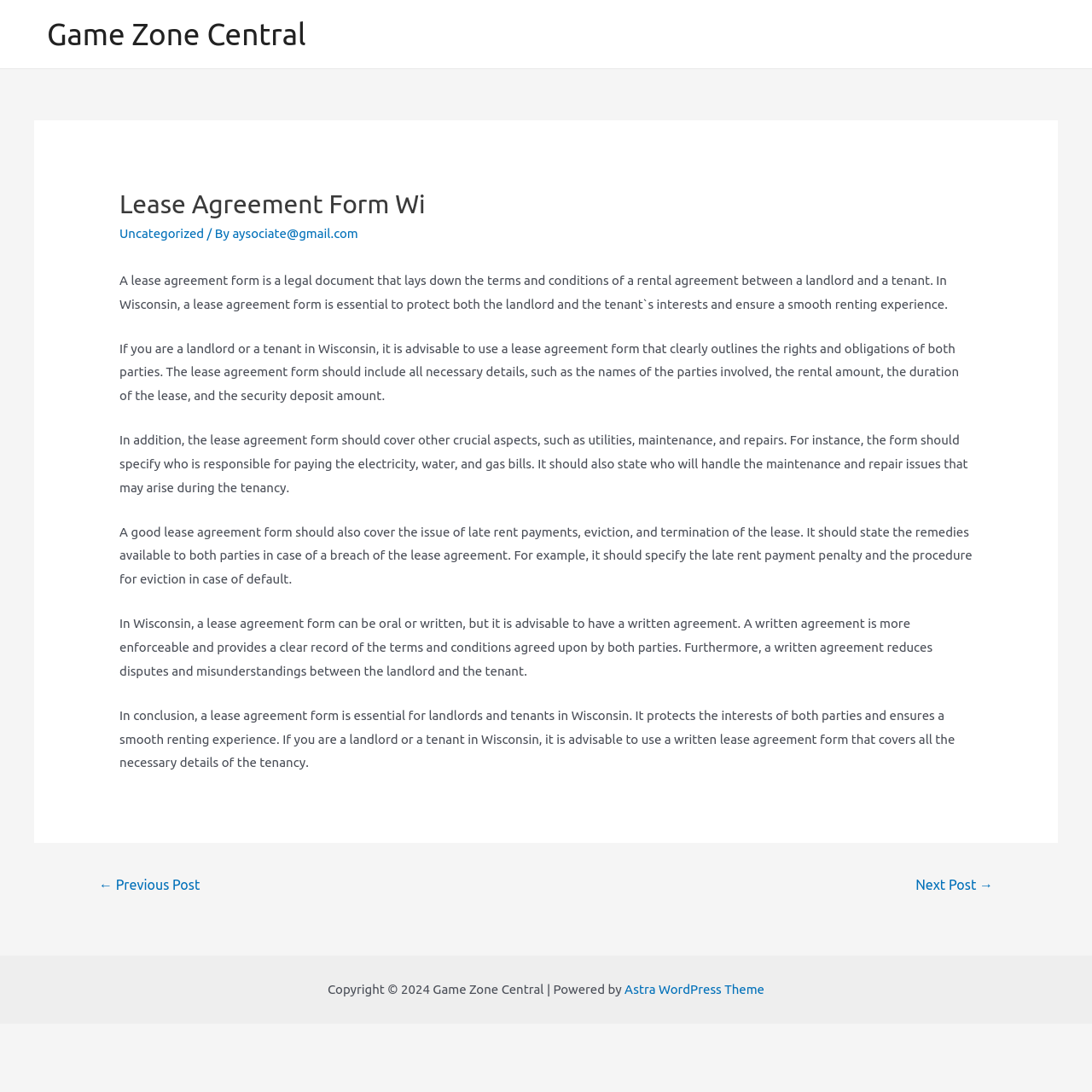Determine the bounding box coordinates of the UI element described by: "aysociate@gmail.com".

[0.213, 0.207, 0.328, 0.22]